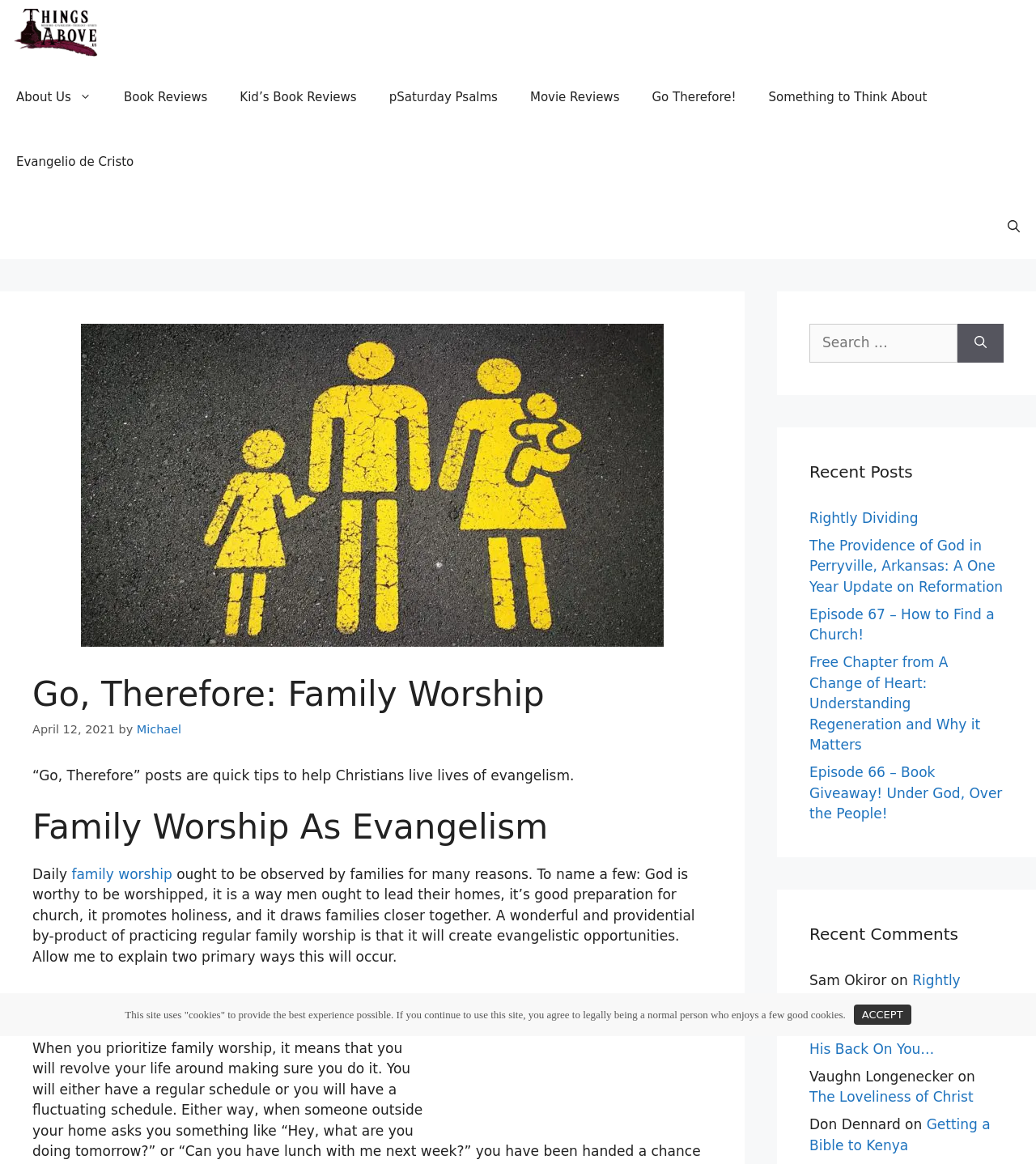Locate the bounding box coordinates of the clickable region necessary to complete the following instruction: "Check the 'Recent Posts' section". Provide the coordinates in the format of four float numbers between 0 and 1, i.e., [left, top, right, bottom].

[0.781, 0.395, 0.969, 0.416]